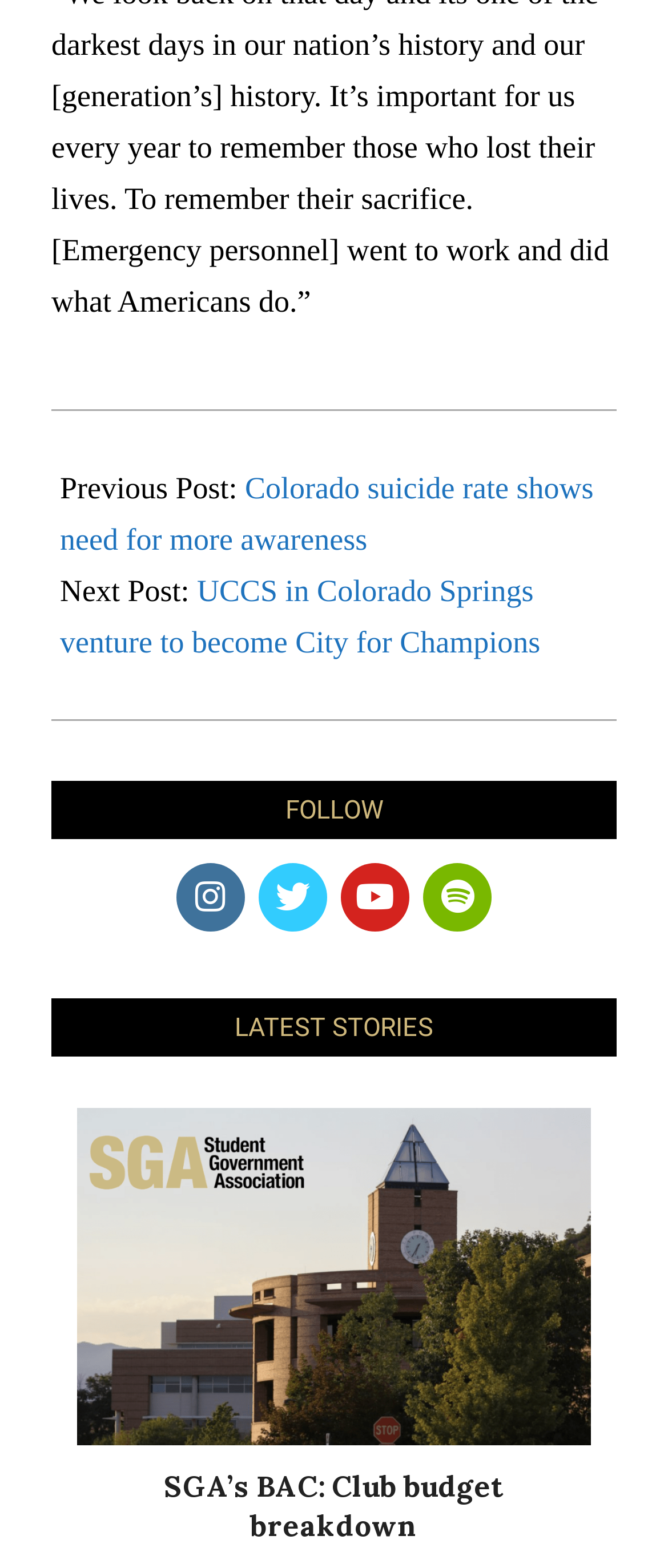What is the date of the previous post?
Provide an in-depth answer to the question, covering all aspects.

The date of the previous post can be found at the top of the webpage, where it says '2013-09-09' in a static text element.